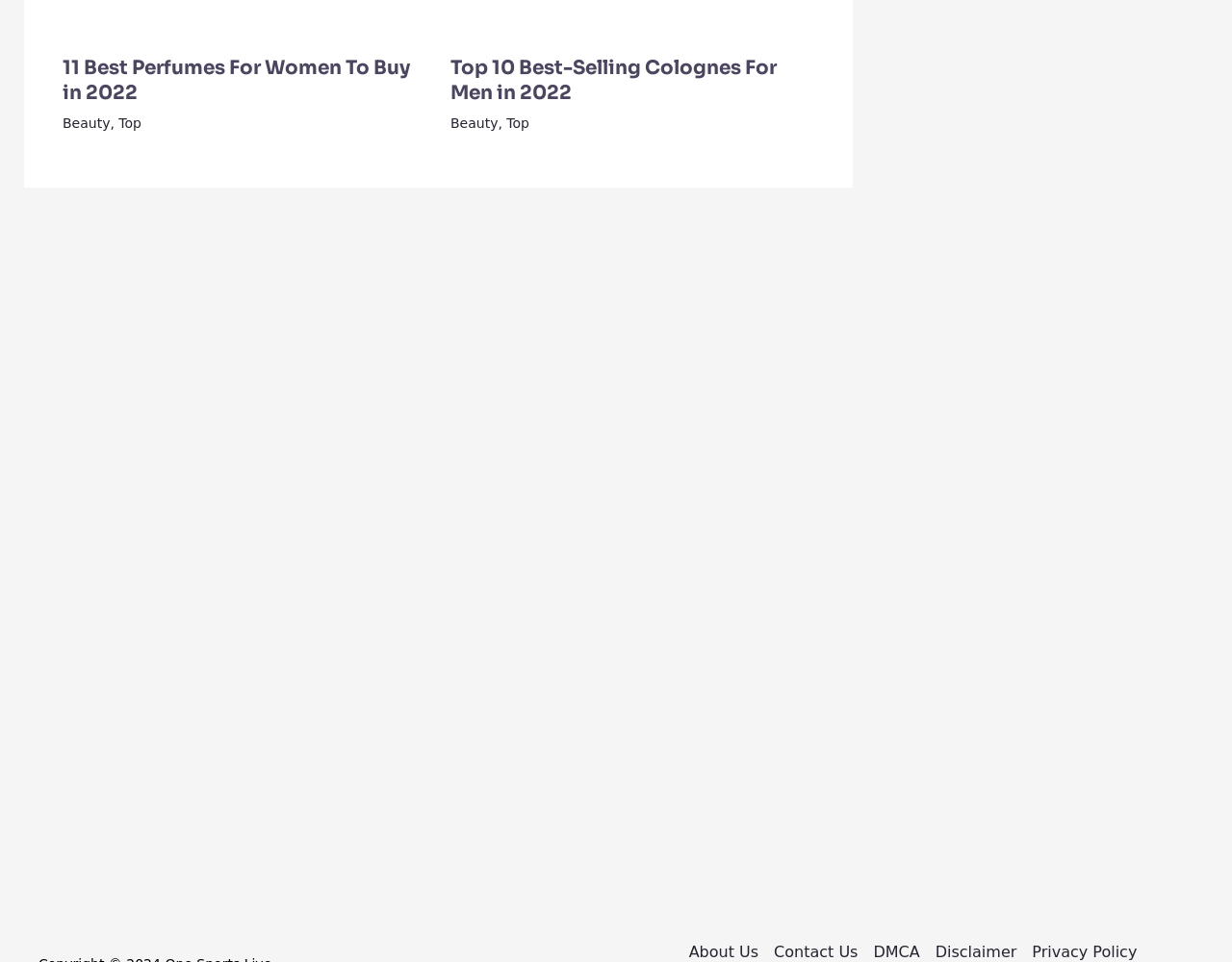Find the bounding box coordinates of the area to click in order to follow the instruction: "Click on the link to view the 11 best perfumes for women".

[0.051, 0.058, 0.333, 0.109]